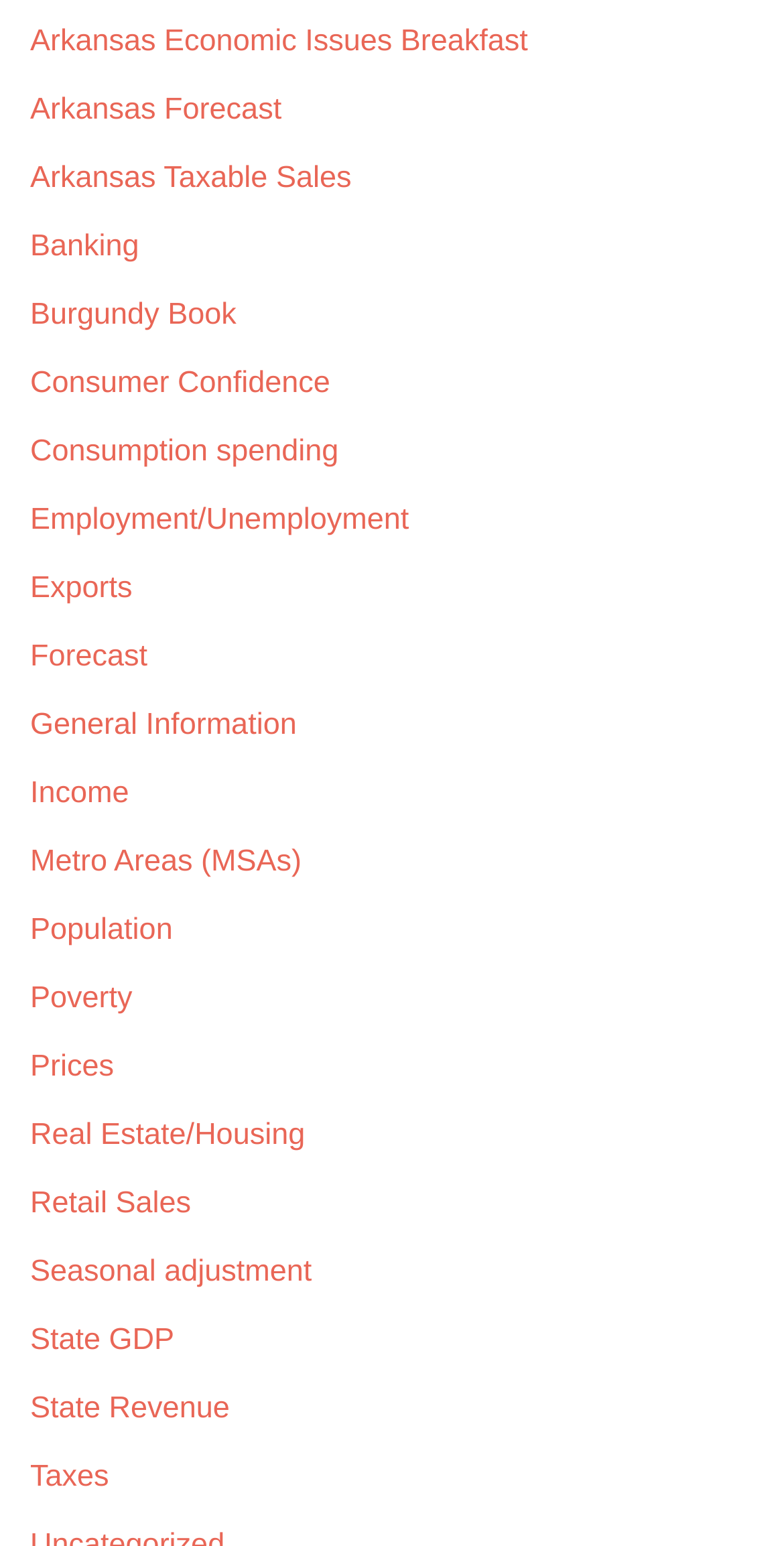Determine the bounding box coordinates for the region that must be clicked to execute the following instruction: "Learn about Banking".

[0.038, 0.149, 0.177, 0.171]